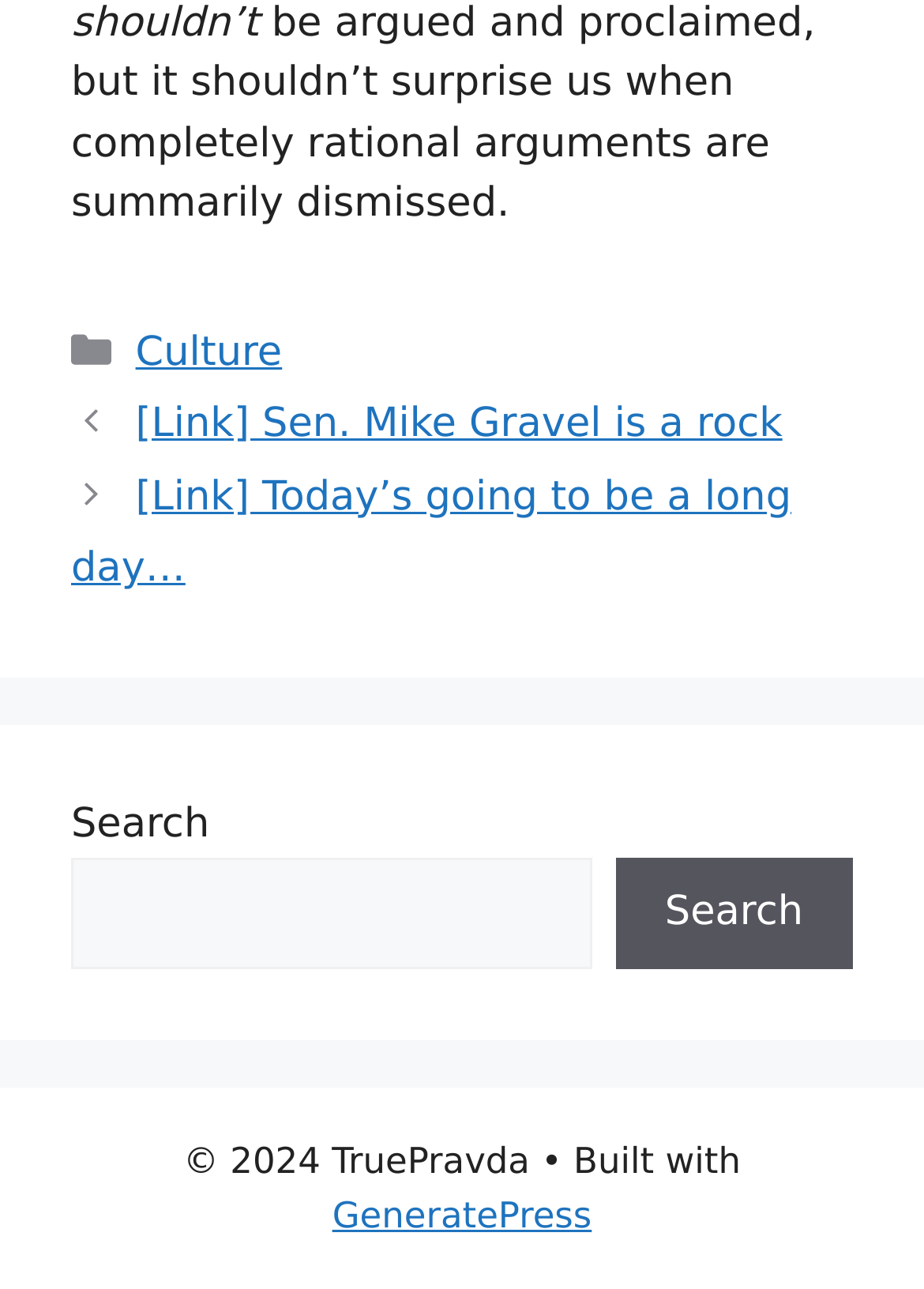Bounding box coordinates are specified in the format (top-left x, top-left y, bottom-right x, bottom-right y). All values are floating point numbers bounded between 0 and 1. Please provide the bounding box coordinate of the region this sentence describes: Culture

[0.147, 0.255, 0.305, 0.292]